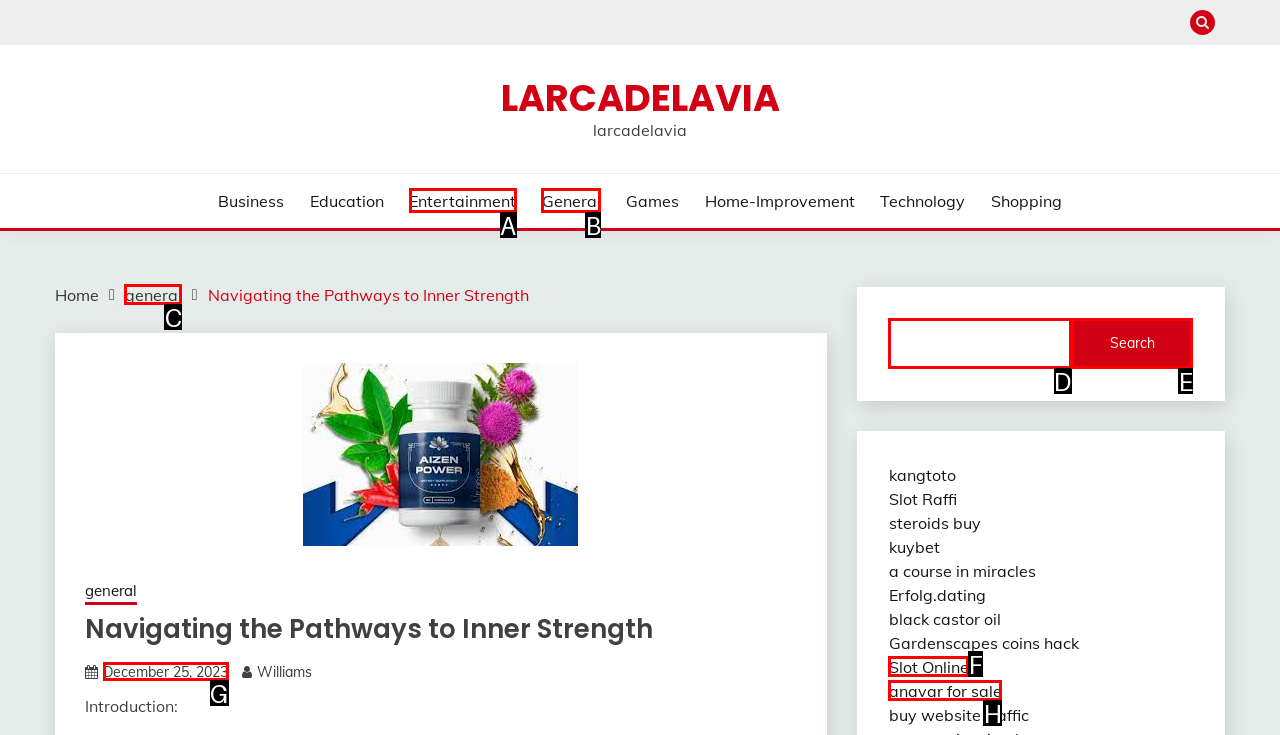Identify the letter of the UI element that corresponds to: parent_node: Search name="s"
Respond with the letter of the option directly.

D